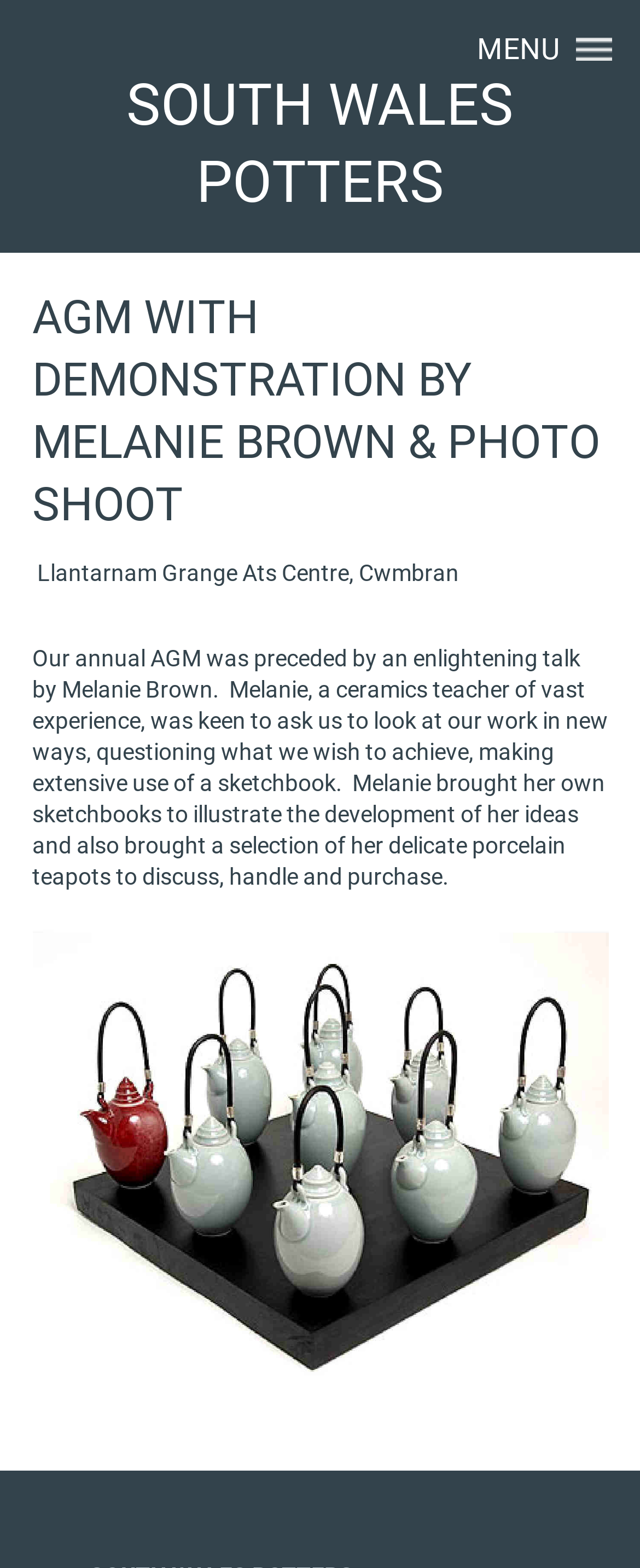What is the purpose of a sketchbook according to Melanie Brown?
Refer to the image and offer an in-depth and detailed answer to the question.

I inferred the purpose of a sketchbook by reading the StaticText element that describes Melanie Brown's use of sketchbooks to 'illustrate the development of her ideas'. This suggests that she uses sketchbooks to develop and refine her ideas.